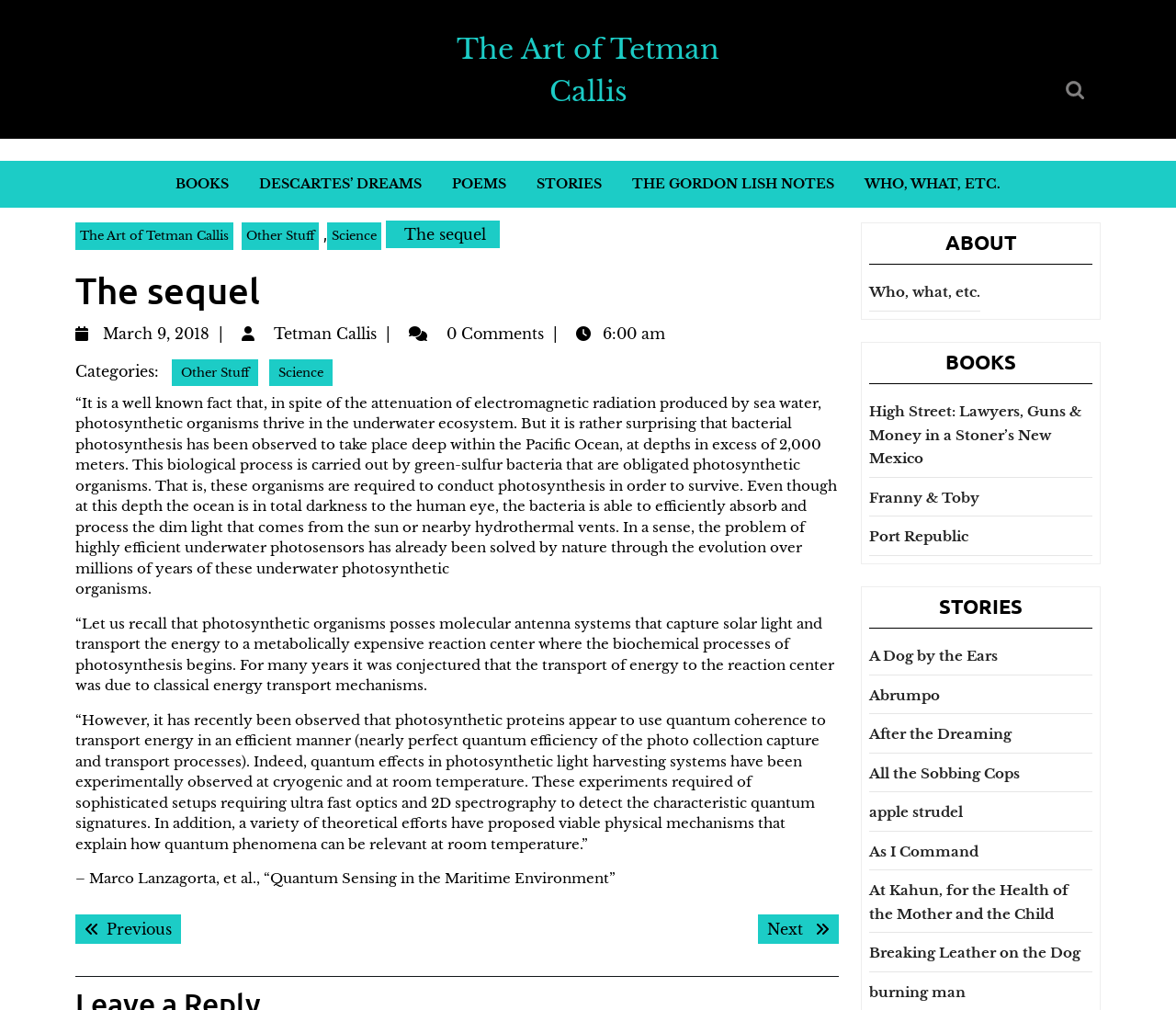Reply to the question with a brief word or phrase: What is the title of the webpage?

The sequel – The Art of Tetman Callis